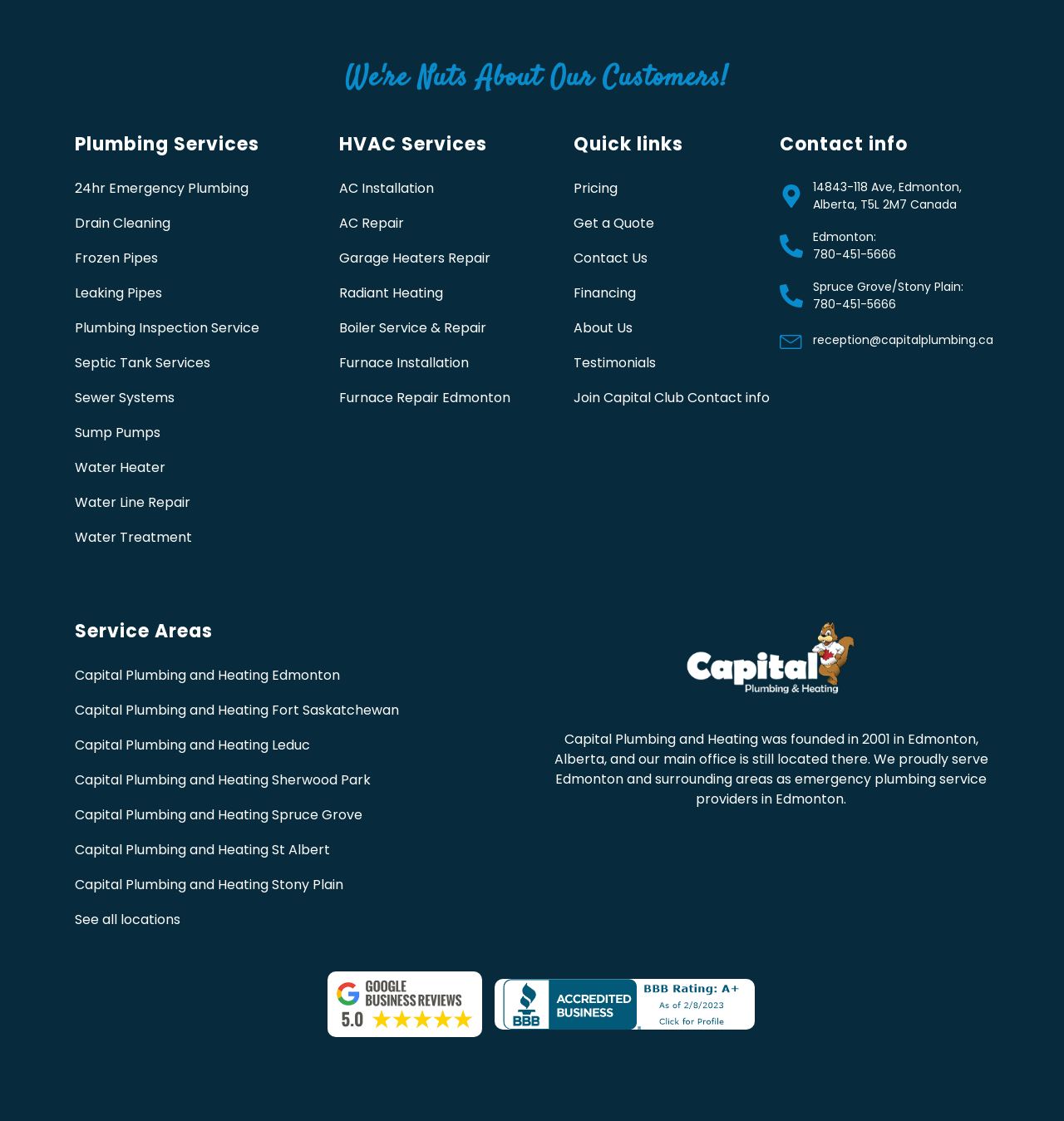Determine the bounding box for the HTML element described here: "Capital Plumbing and Heating Edmonton". The coordinates should be given as [left, top, right, bottom] with each number being a float between 0 and 1.

[0.07, 0.594, 0.32, 0.612]